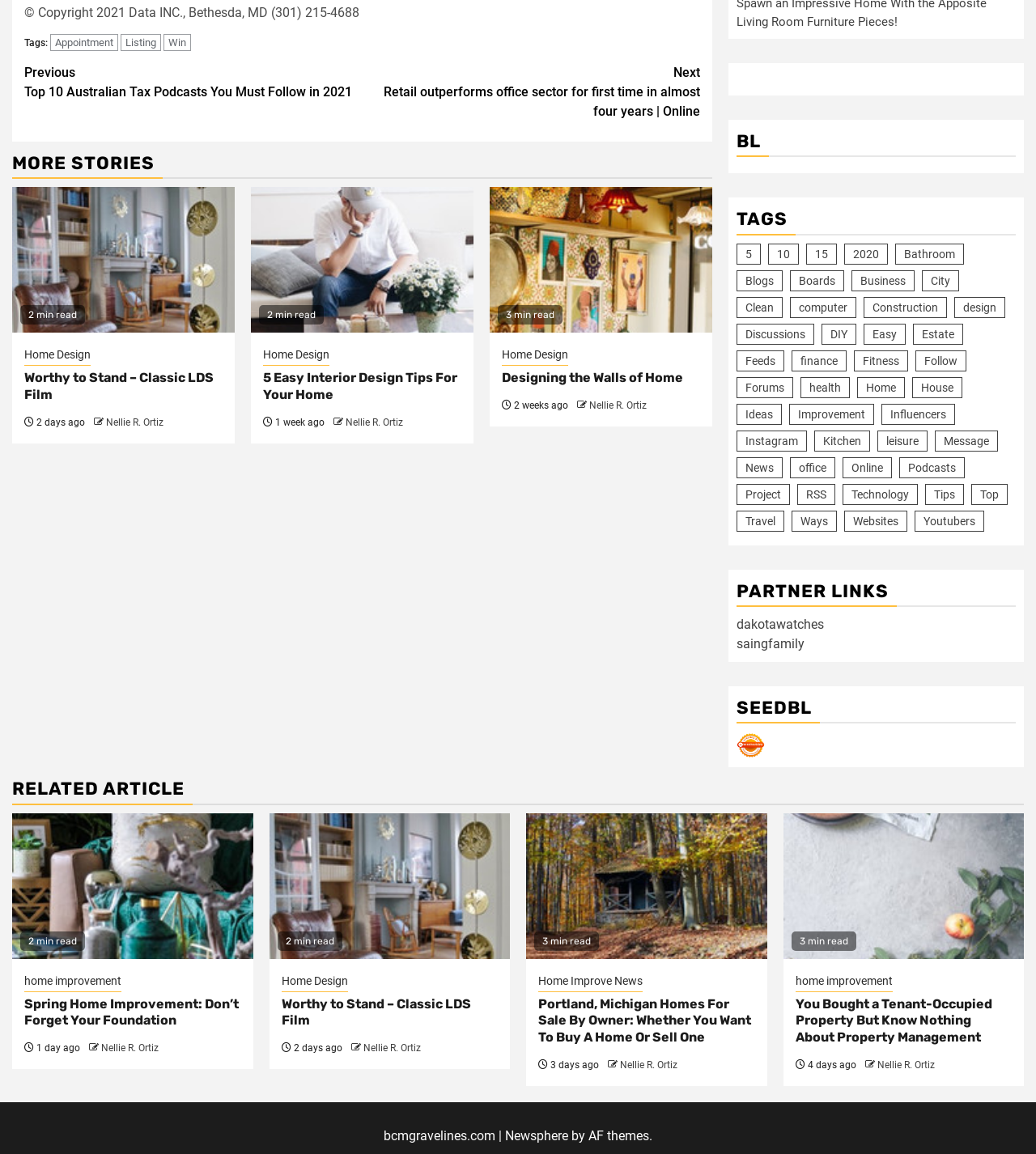Please indicate the bounding box coordinates for the clickable area to complete the following task: "Check 'News'". The coordinates should be specified as four float numbers between 0 and 1, i.e., [left, top, right, bottom].

[0.711, 0.396, 0.755, 0.414]